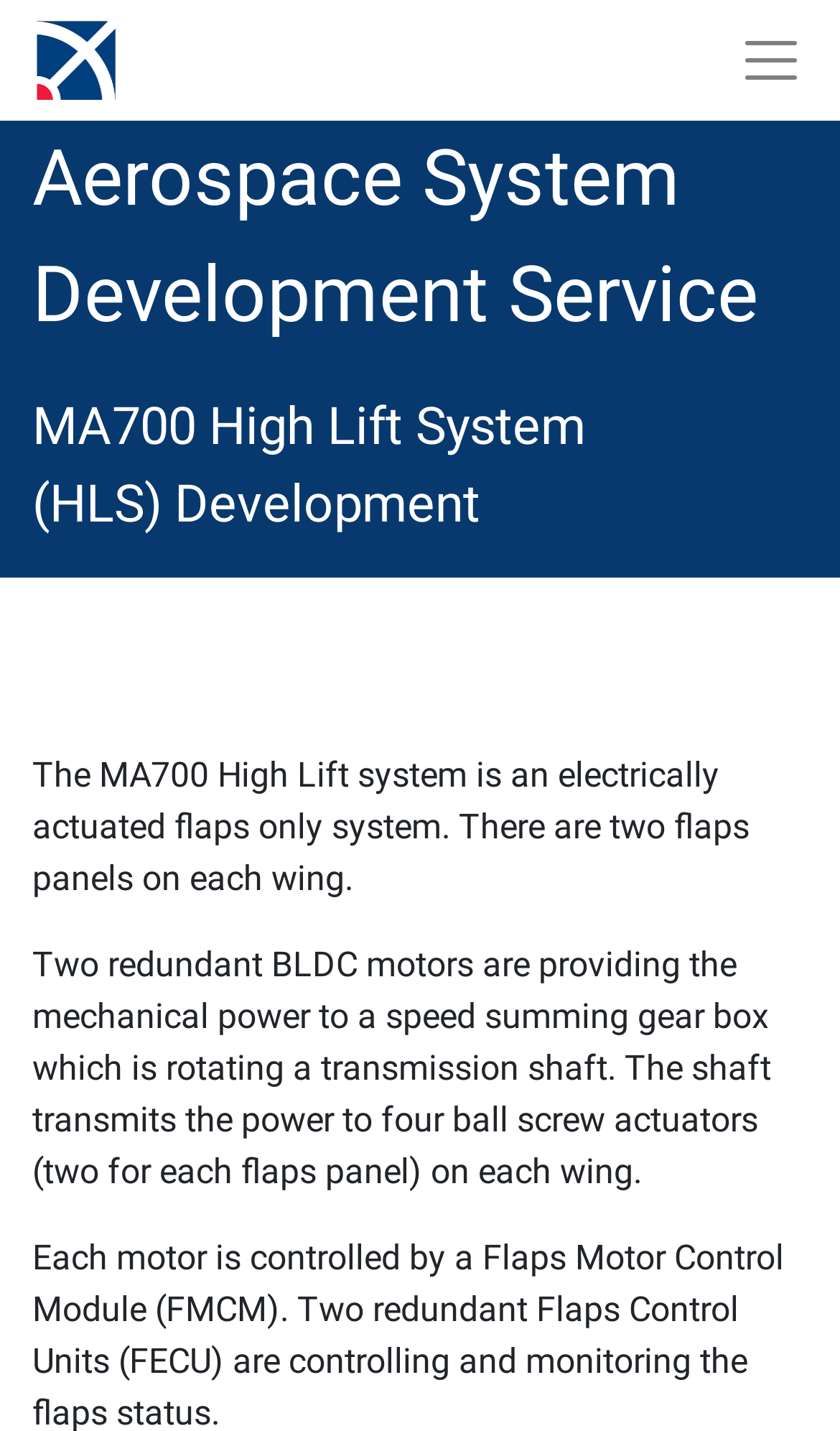Find the bounding box of the web element that fits this description: "title="Send by Gmail"".

None